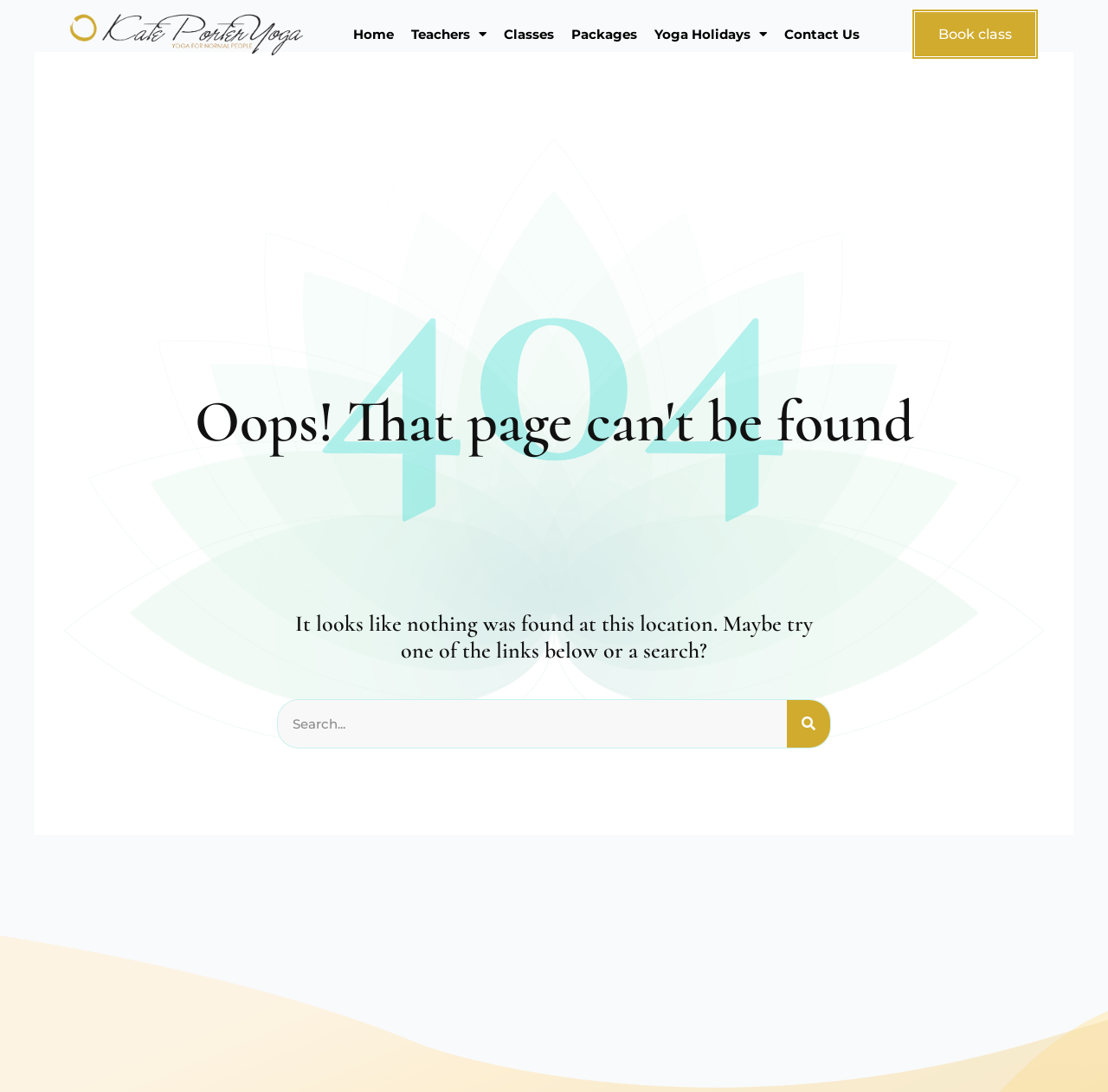Please specify the bounding box coordinates for the clickable region that will help you carry out the instruction: "Search for a class".

[0.25, 0.64, 0.75, 0.685]